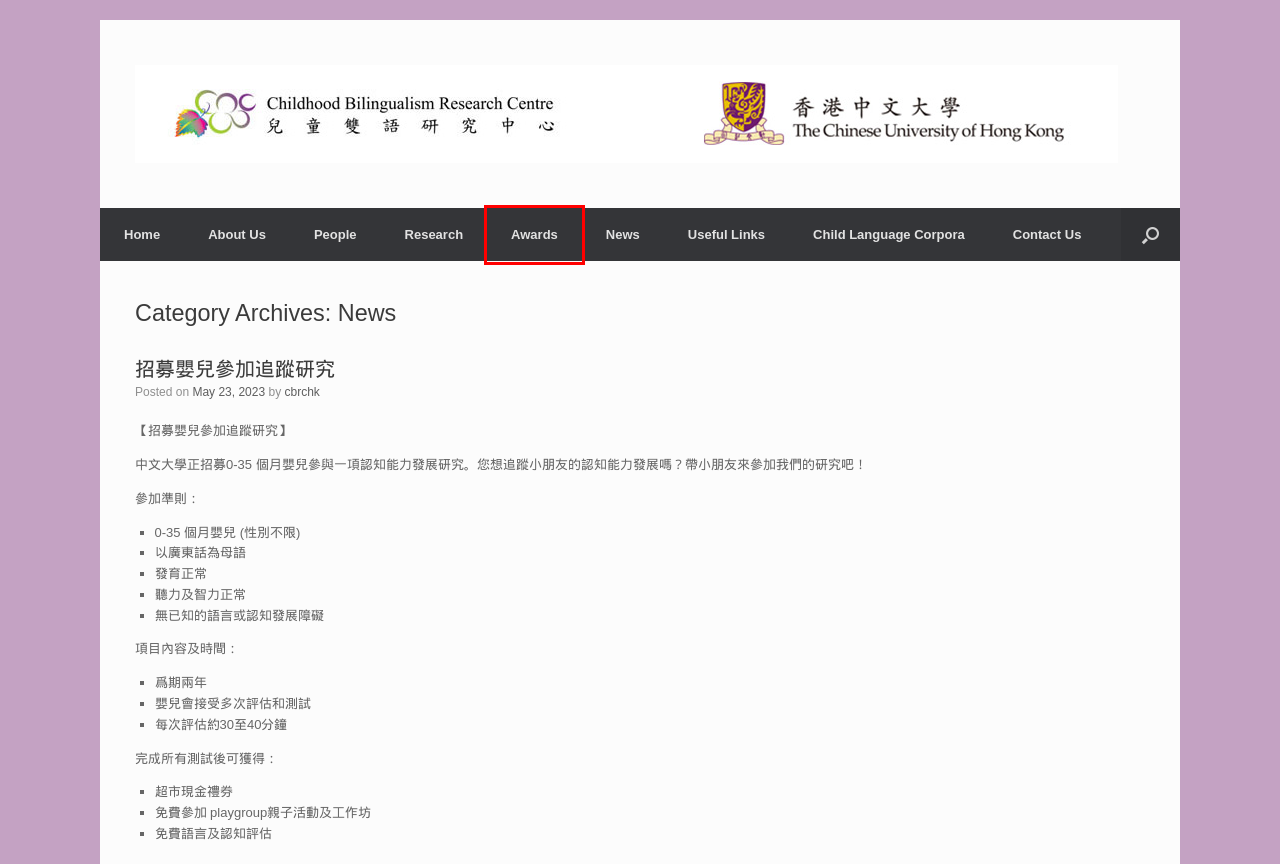You are given a screenshot of a webpage with a red rectangle bounding box around a UI element. Select the webpage description that best matches the new webpage after clicking the element in the bounding box. Here are the candidates:
A. Awards – Childhood Bilingualism Research Centre
B. People – Childhood Bilingualism Research Centre
C. About Us – Childhood Bilingualism Research Centre
D. 招募嬰兒參加追蹤研究 – Childhood Bilingualism Research Centre
E. Useful Links – Childhood Bilingualism Research Centre
F. Contact Us – Childhood Bilingualism Research Centre
G. Child Language Corpora – Childhood Bilingualism Research Centre
H. Childhood Bilingualism Research Centre

A